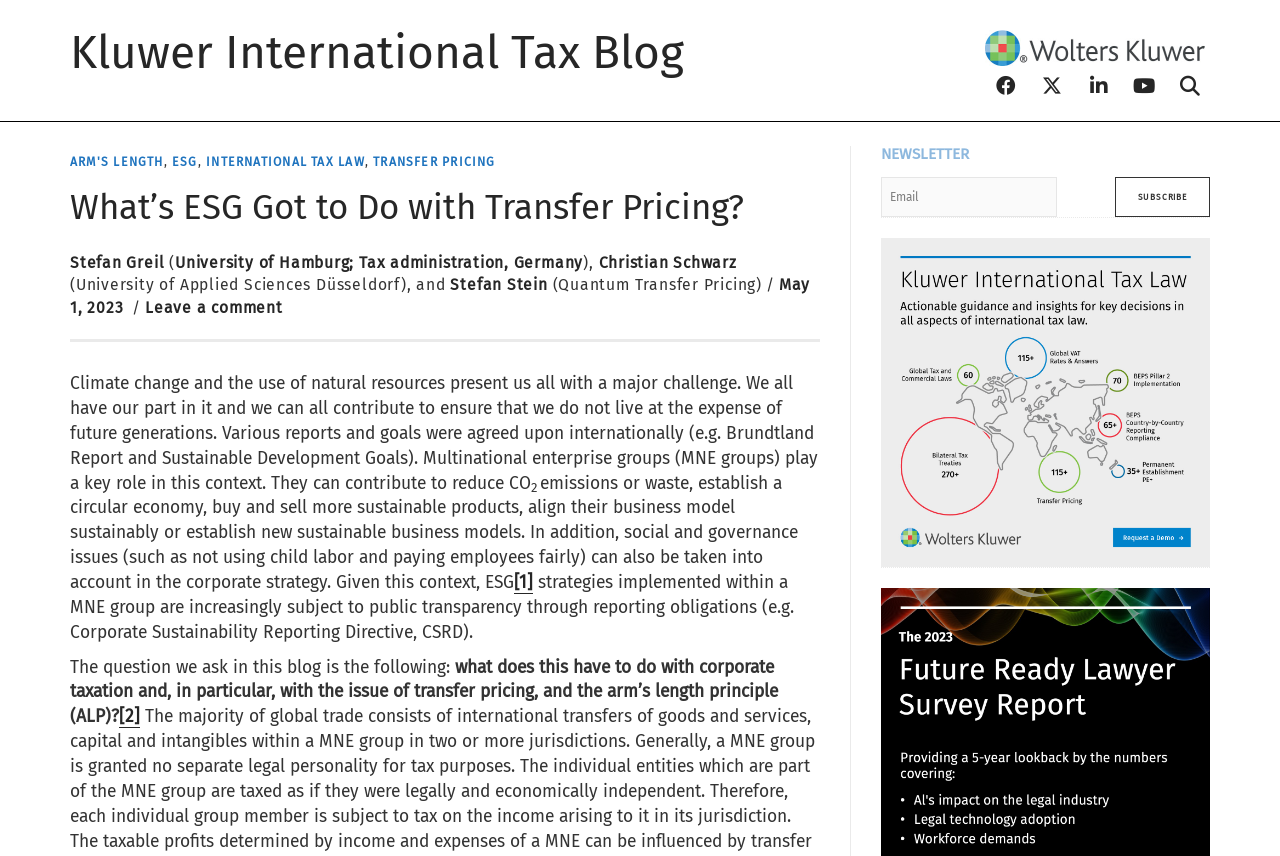What is the topic of the blog post?
With the help of the image, please provide a detailed response to the question.

The topic of the blog post can be inferred from the heading element with the text 'What’s ESG Got to Do with Transfer Pricing?' which is located below the blog title.